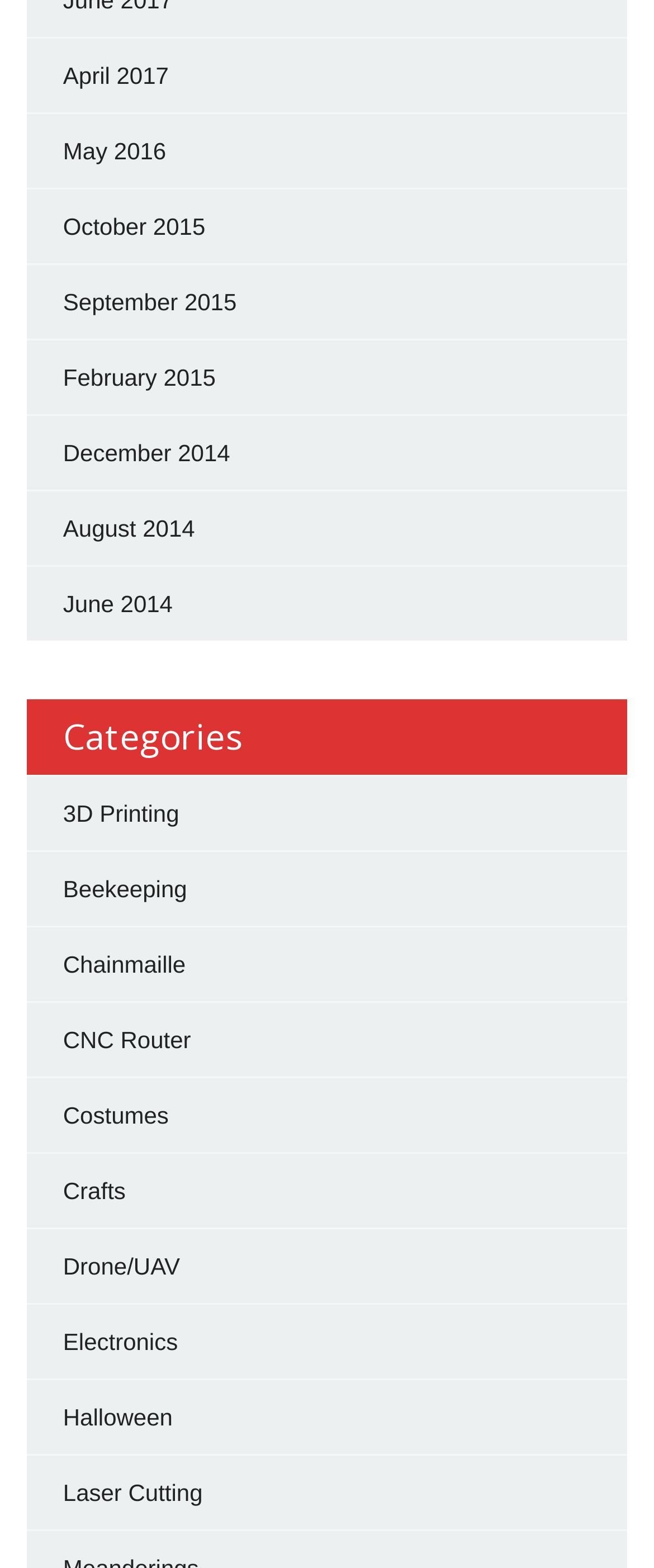Please identify the bounding box coordinates of the clickable area that will allow you to execute the instruction: "Explore 3D Printing category".

[0.096, 0.51, 0.274, 0.527]